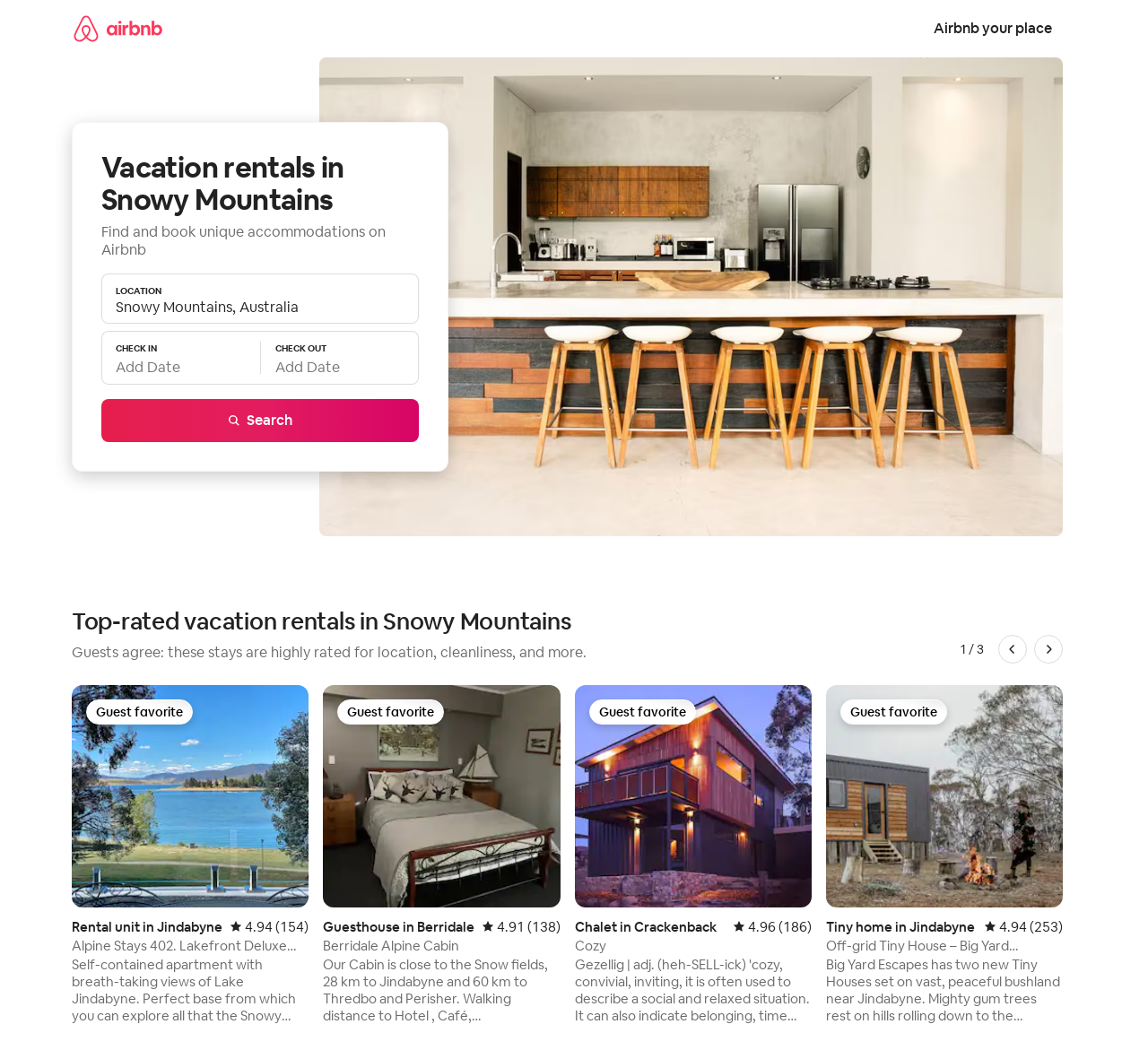Use a single word or phrase to answer the following:
What is the average rating of the 'Alpine Stays 402. Lakefront Deluxe KING Studio' rental?

4.94 out of 5